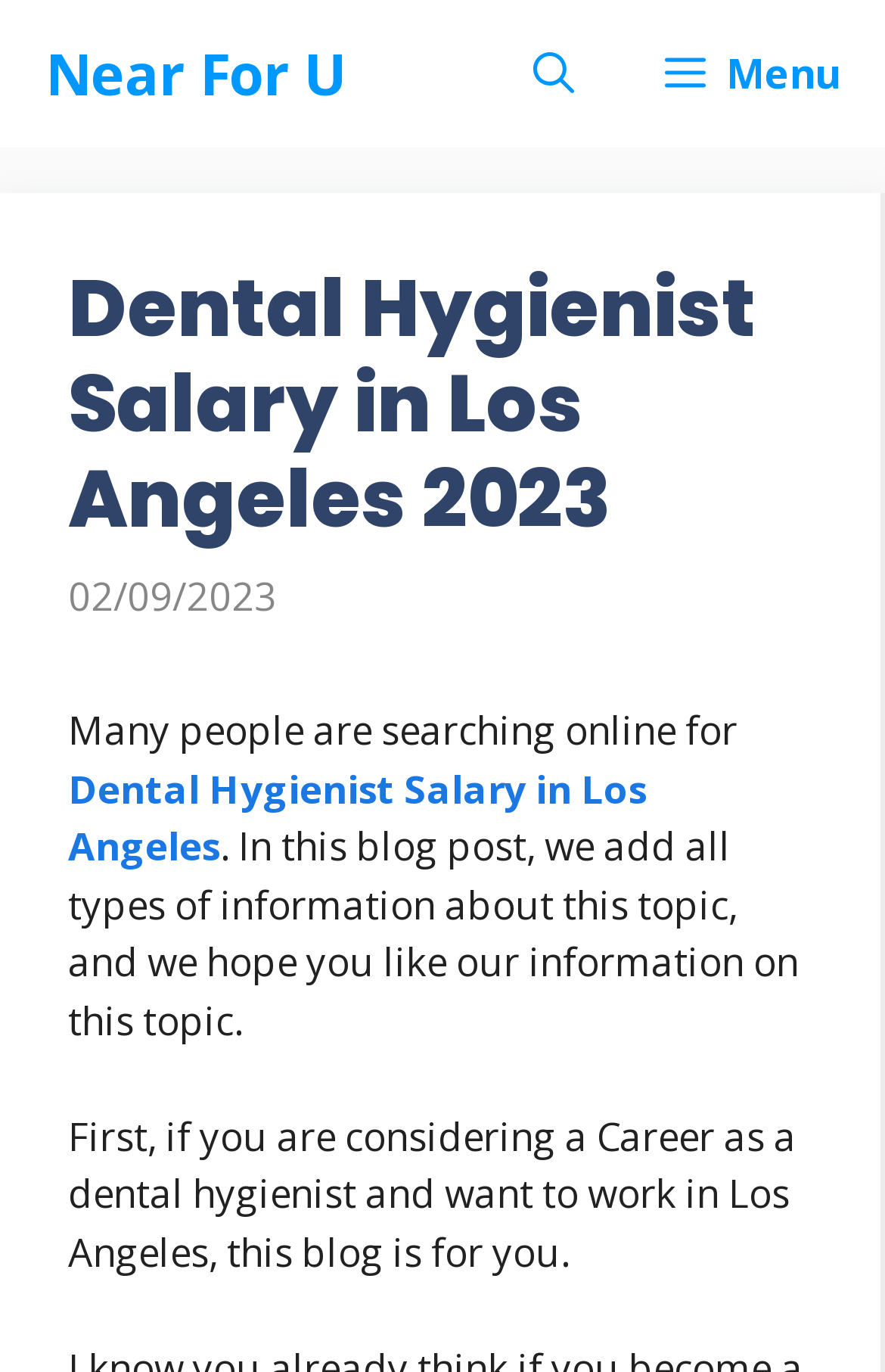Who is the target audience of the blog post?
Please provide a single word or phrase answer based on the image.

People considering a career as a dental hygienist in Los Angeles